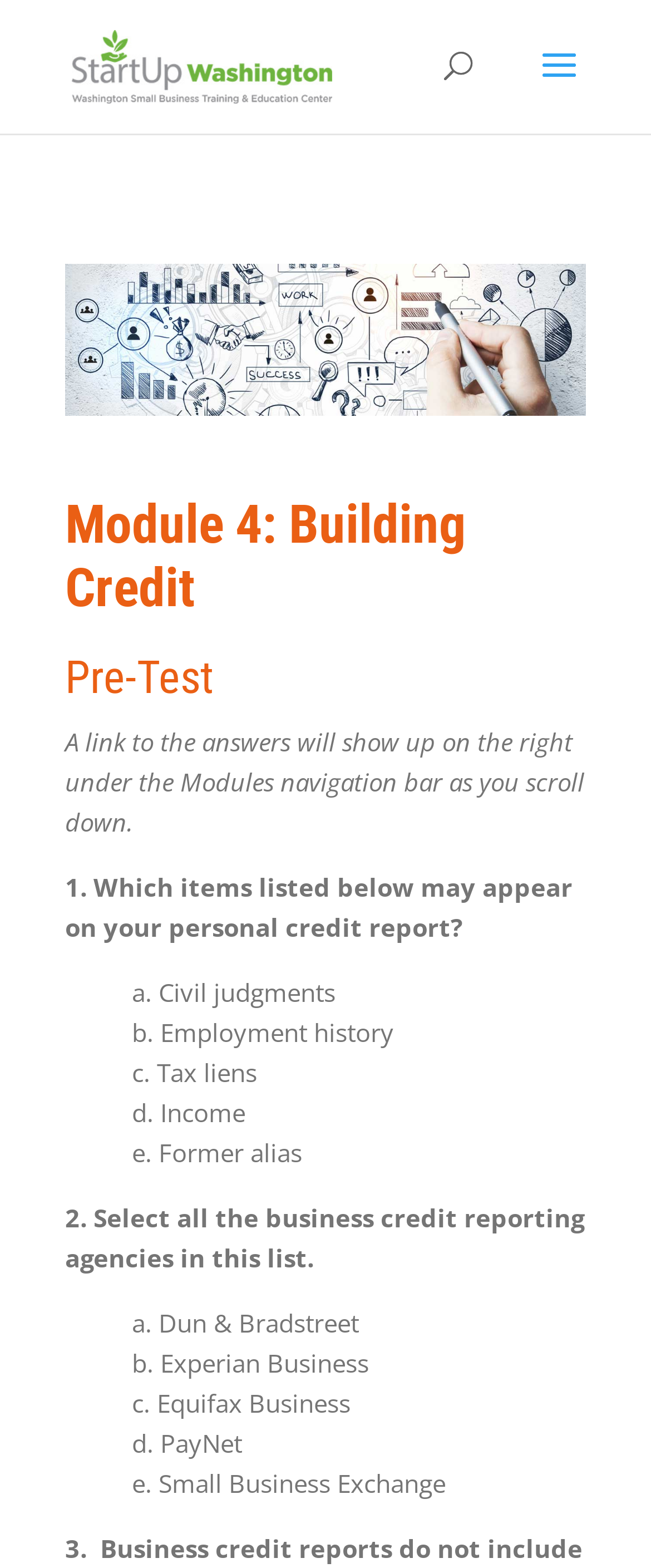Examine the image and give a thorough answer to the following question:
What is the topic of Module 4?

The topic of Module 4 is mentioned in the heading 'Module 4: Building Credit', which is located below the image and above the pre-test questions.